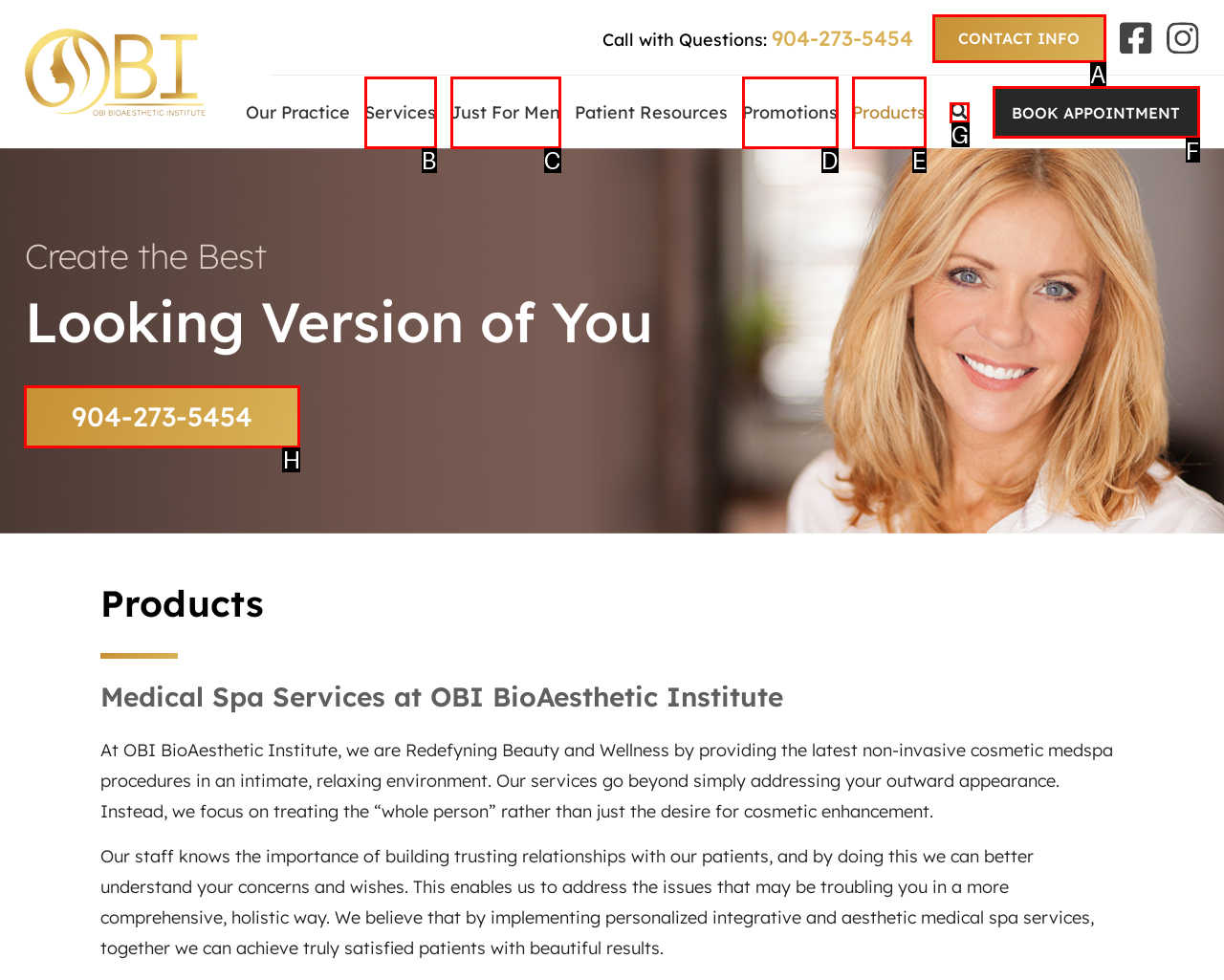Select the proper HTML element to perform the given task: Book an appointment Answer with the corresponding letter from the provided choices.

F